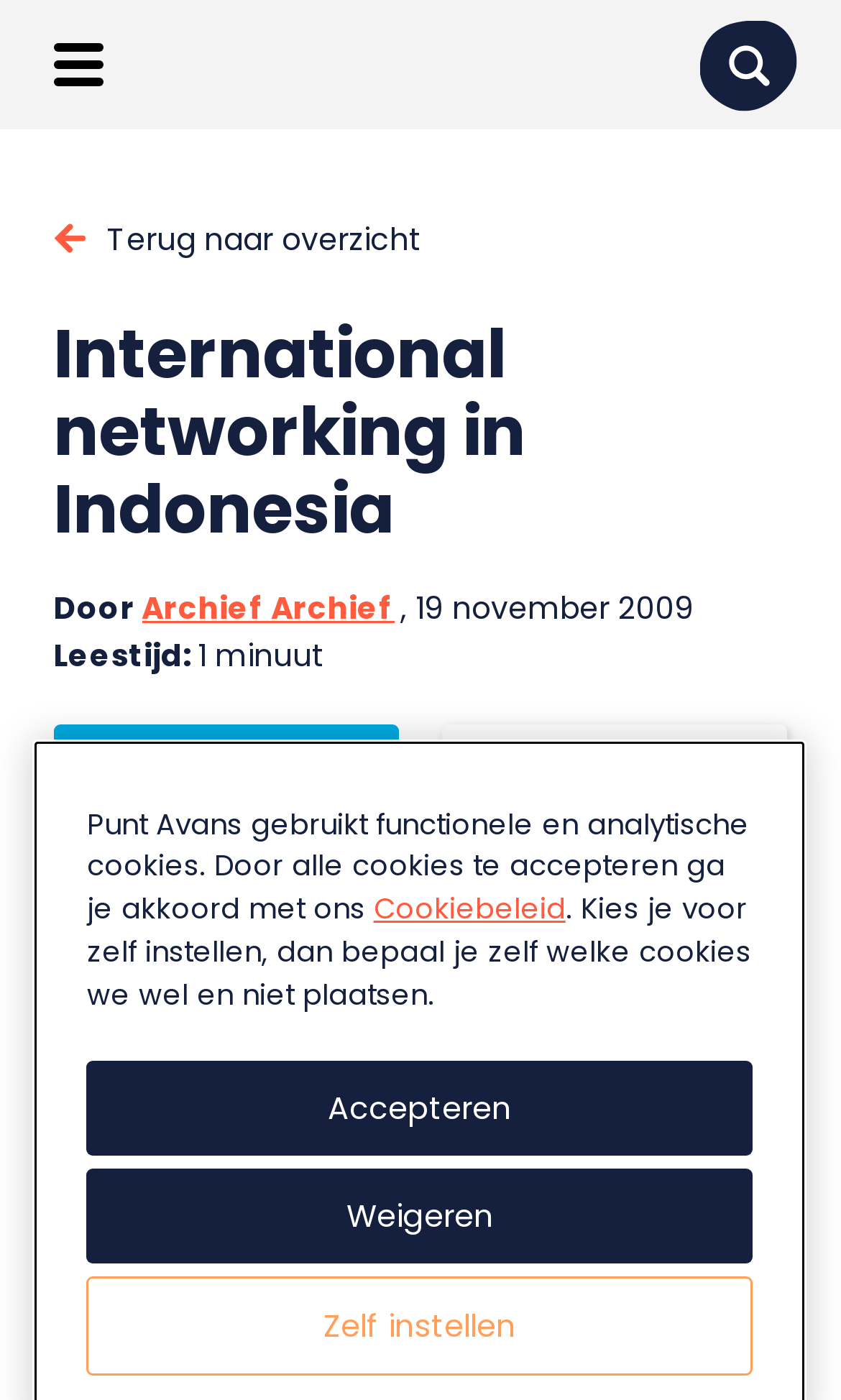Look at the image and give a detailed response to the following question: What is the name of the academy mentioned?

I found the name of the academy 'Academy for Health' in the article, which is mentioned in the sentence 'Last sunday the employees from the Academy for Health and the Avans School of International Studies left for Surabaya'.